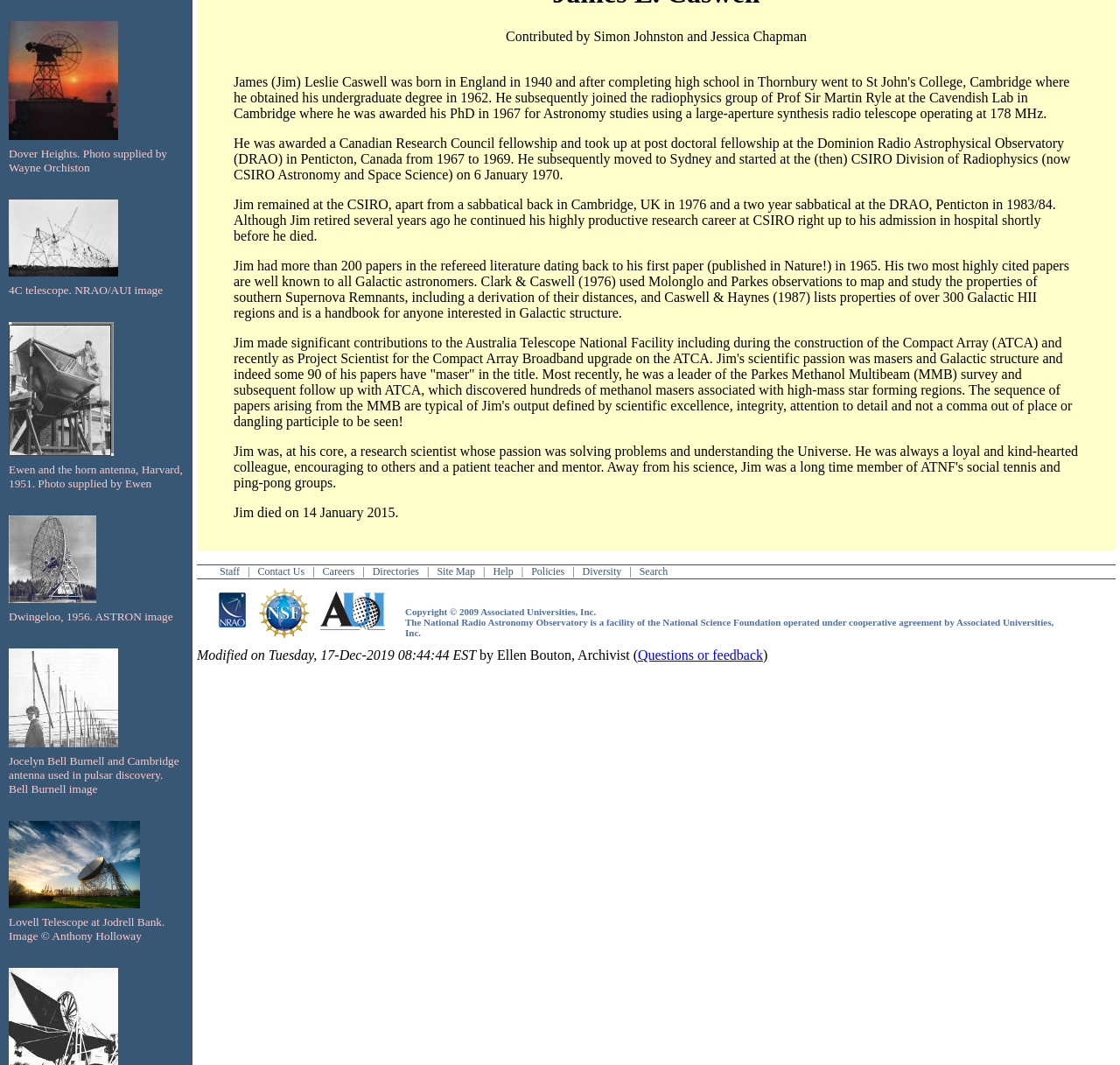For the given element description Questions or feedback, determine the bounding box coordinates of the UI element. The coordinates should follow the format (top-left x, top-left y, bottom-right x, bottom-right y) and be within the range of 0 to 1.

[0.569, 0.608, 0.681, 0.622]